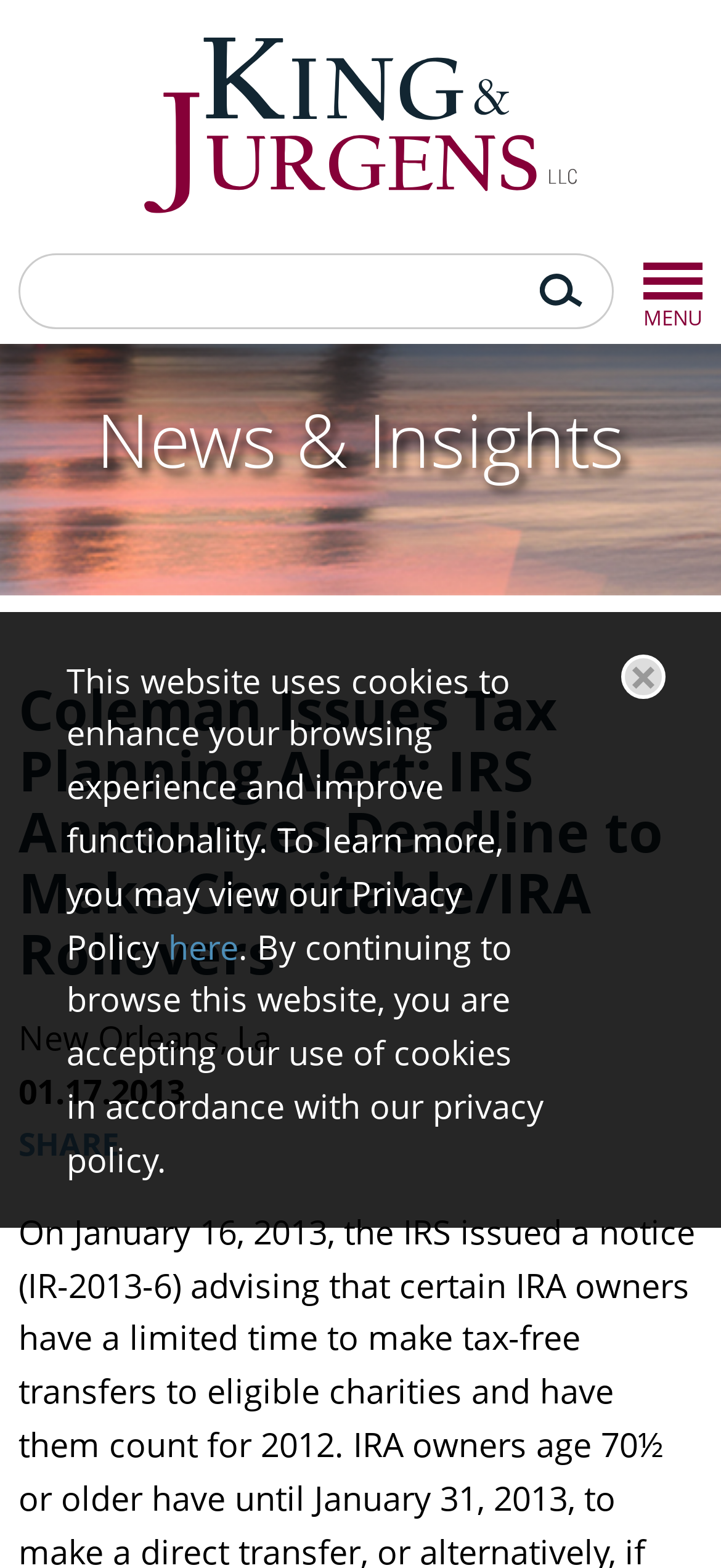What is the location of the news article?
Make sure to answer the question with a detailed and comprehensive explanation.

The location of the news article can be found in the middle of the webpage, below the title of the article. It is written in a smaller font size than the title.